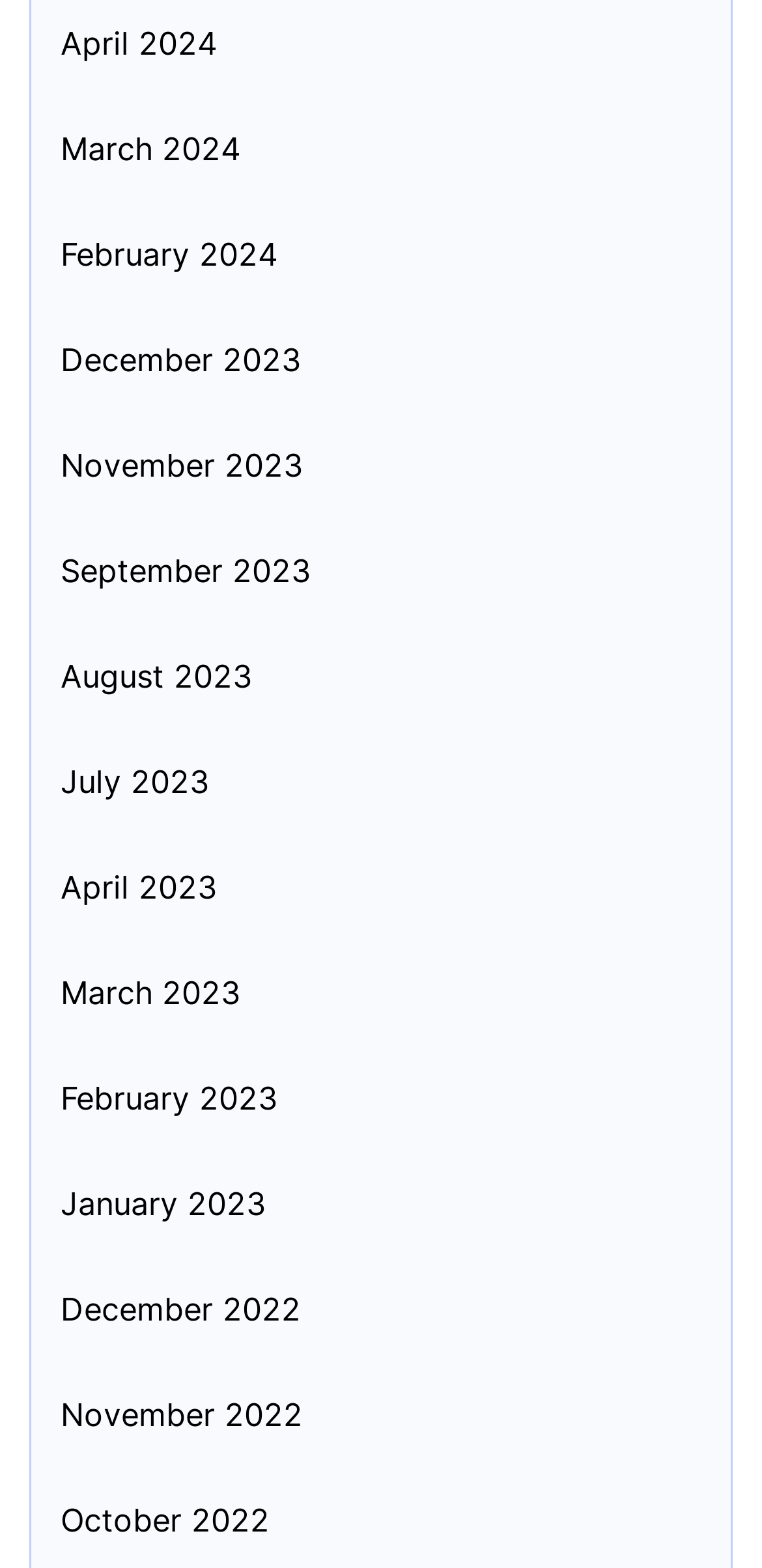Can you find the bounding box coordinates for the element that needs to be clicked to execute this instruction: "view April 2024"? The coordinates should be given as four float numbers between 0 and 1, i.e., [left, top, right, bottom].

[0.079, 0.012, 0.285, 0.042]